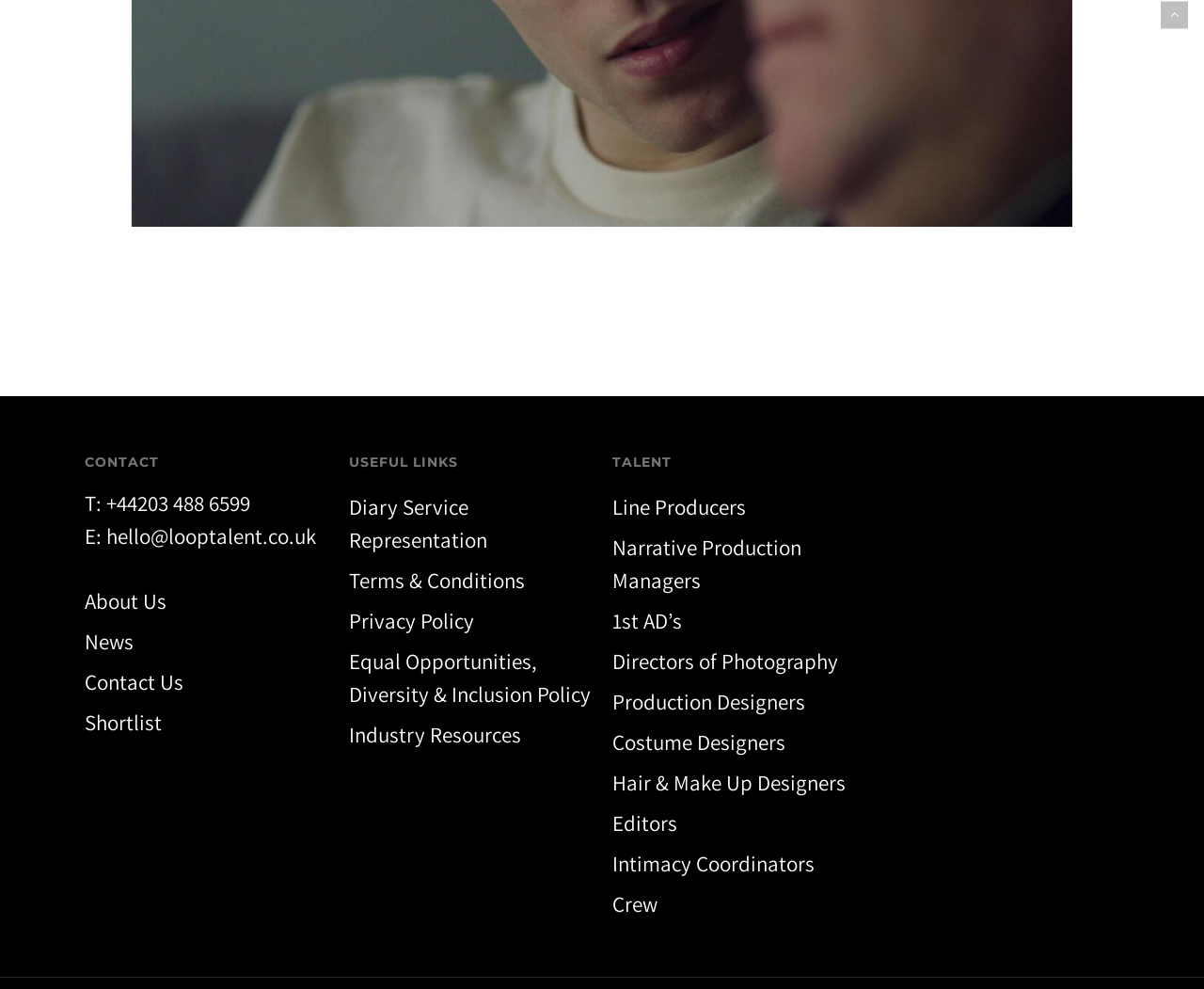Provide the bounding box coordinates of the section that needs to be clicked to accomplish the following instruction: "Explore Line Producers."

[0.509, 0.497, 0.711, 0.53]